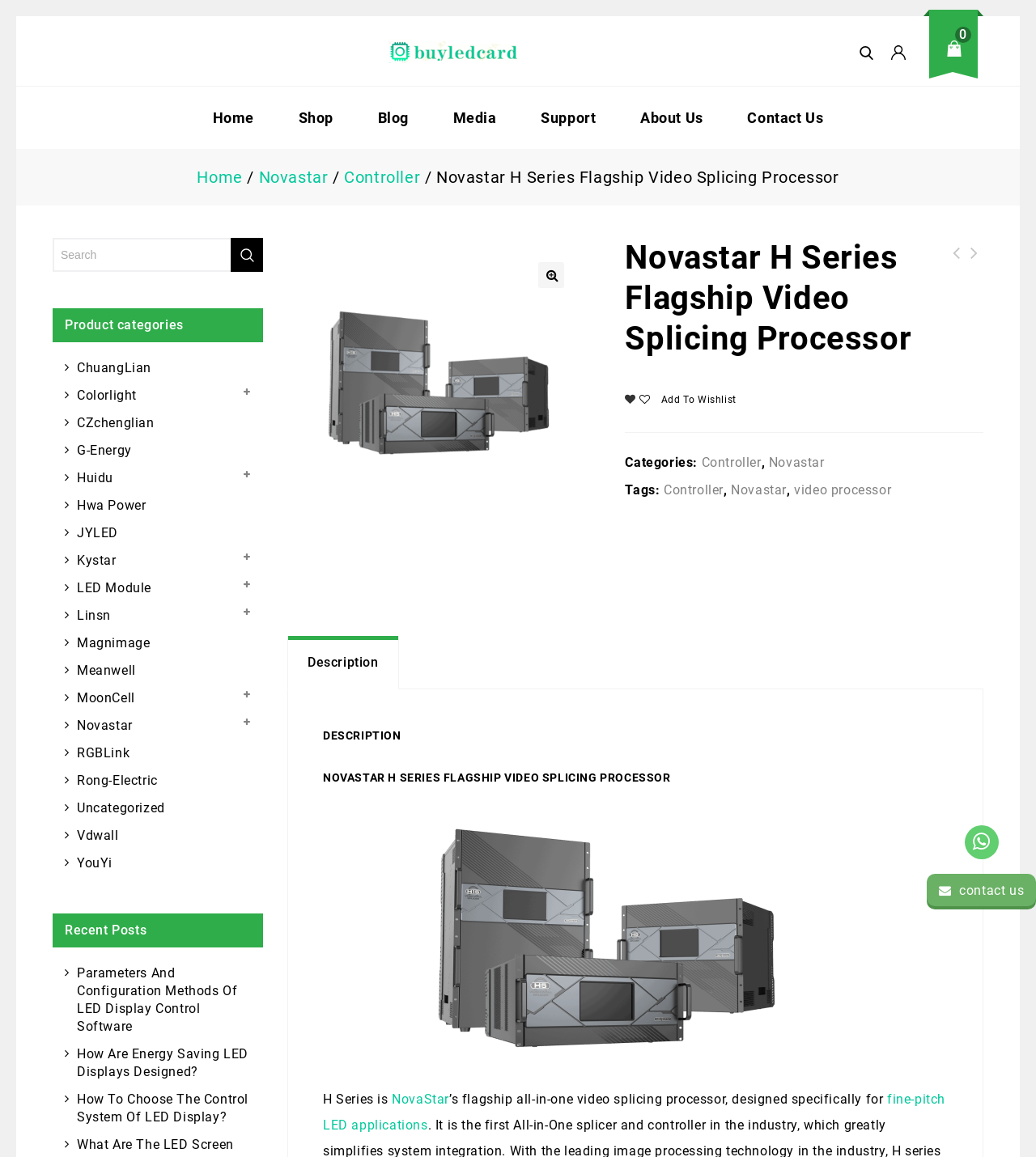Can you find the bounding box coordinates for the element to click on to achieve the instruction: "Read the product description"?

[0.312, 0.659, 0.915, 0.685]